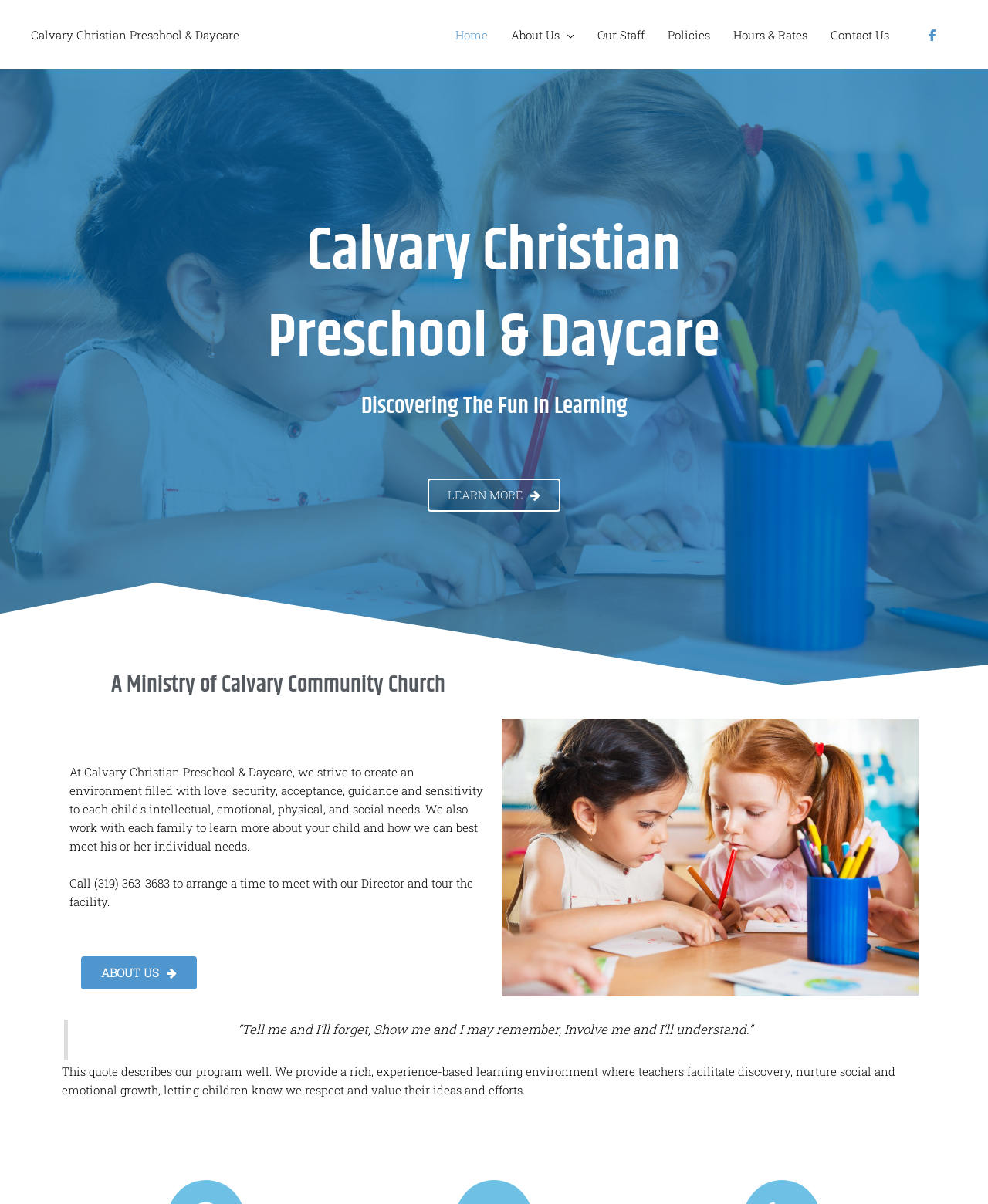Generate the main heading text from the webpage.

Calvary Christian
Preschool & Daycare